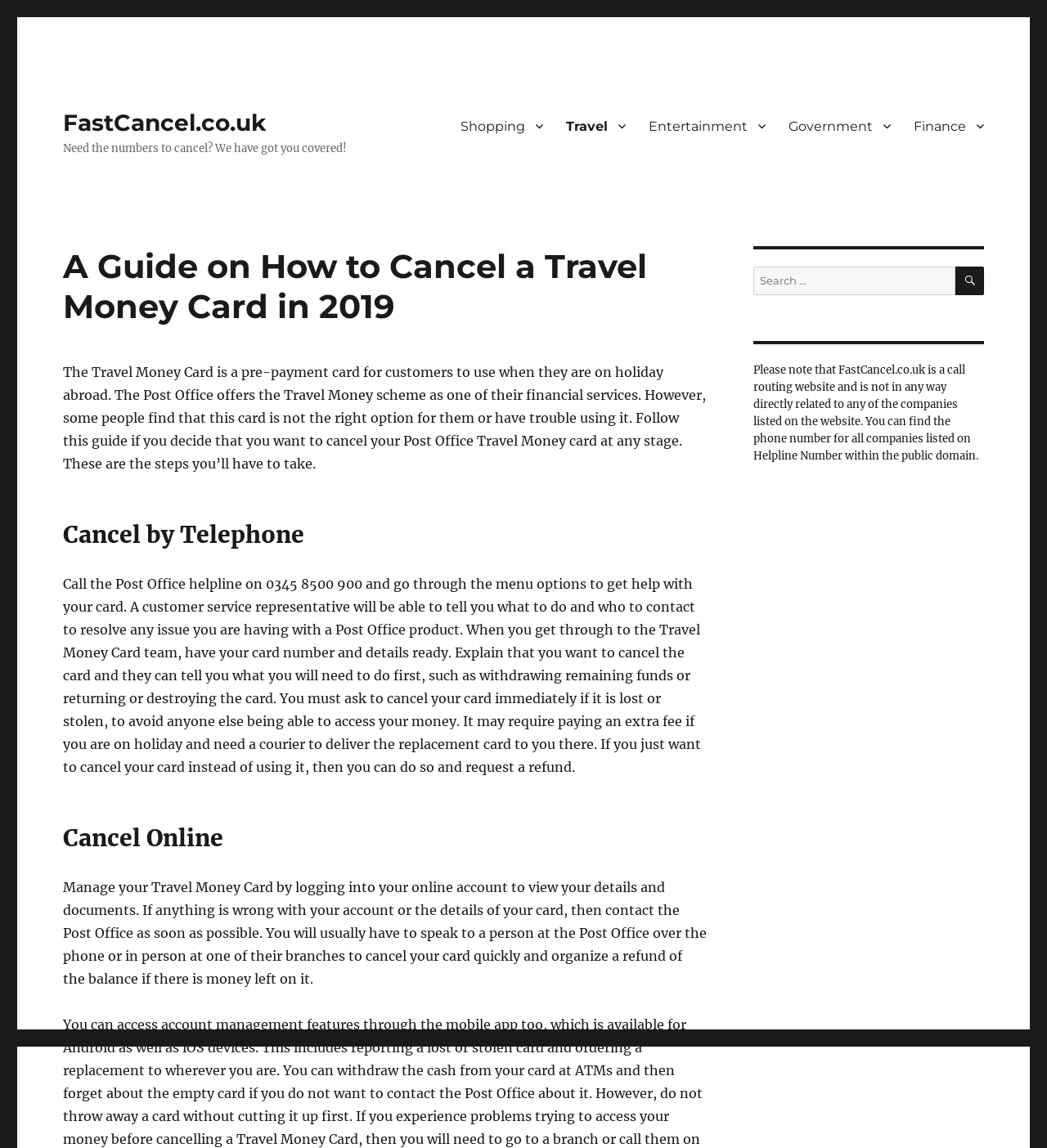What is the purpose of the Travel Money Card?
Provide an in-depth and detailed explanation in response to the question.

According to the webpage, the Travel Money Card is a pre-payment card for customers to use when they are on holiday abroad, offered by the Post Office as one of their financial services.